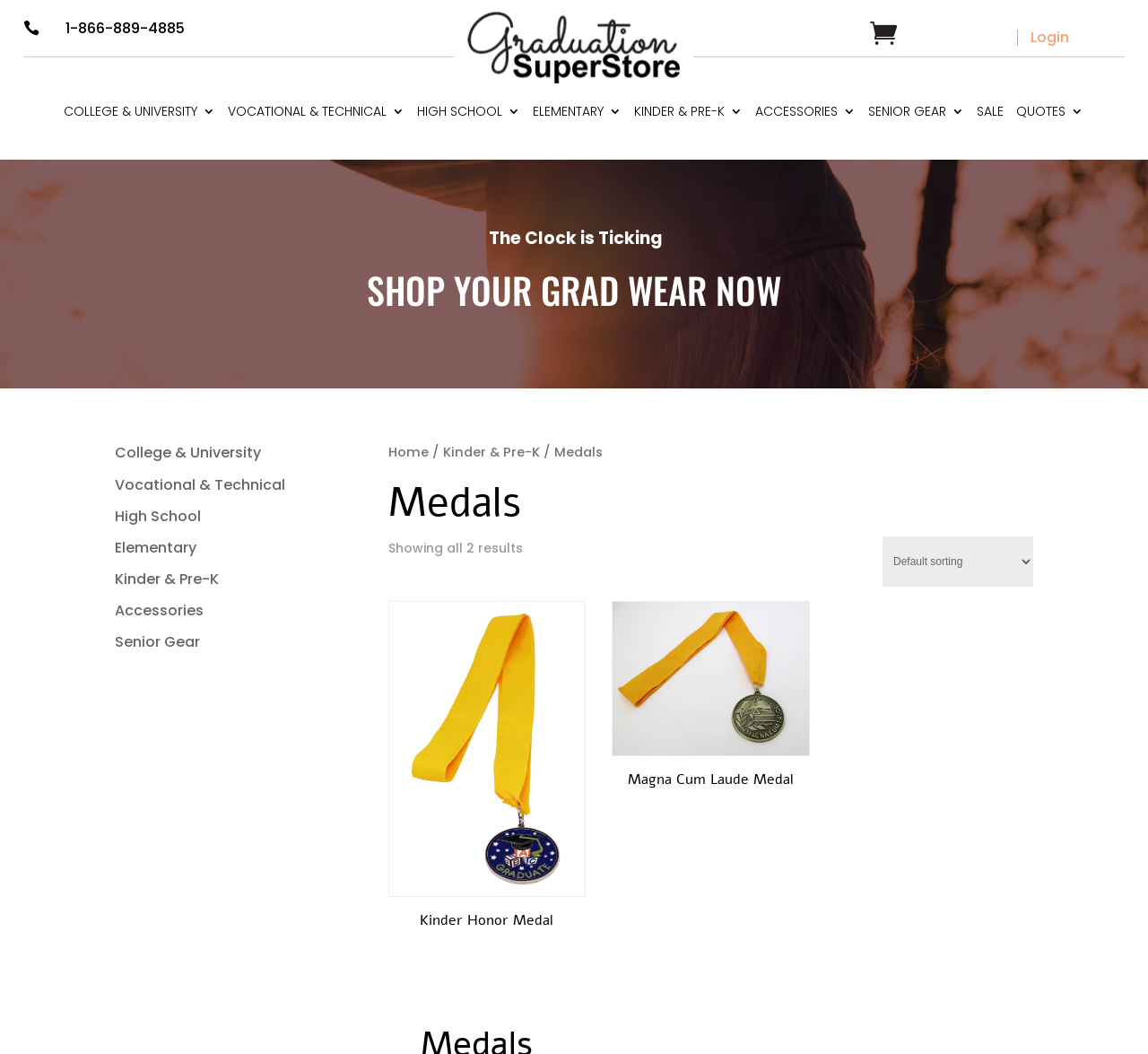Highlight the bounding box of the UI element that corresponds to this description: "College & University".

[0.1, 0.42, 0.227, 0.439]